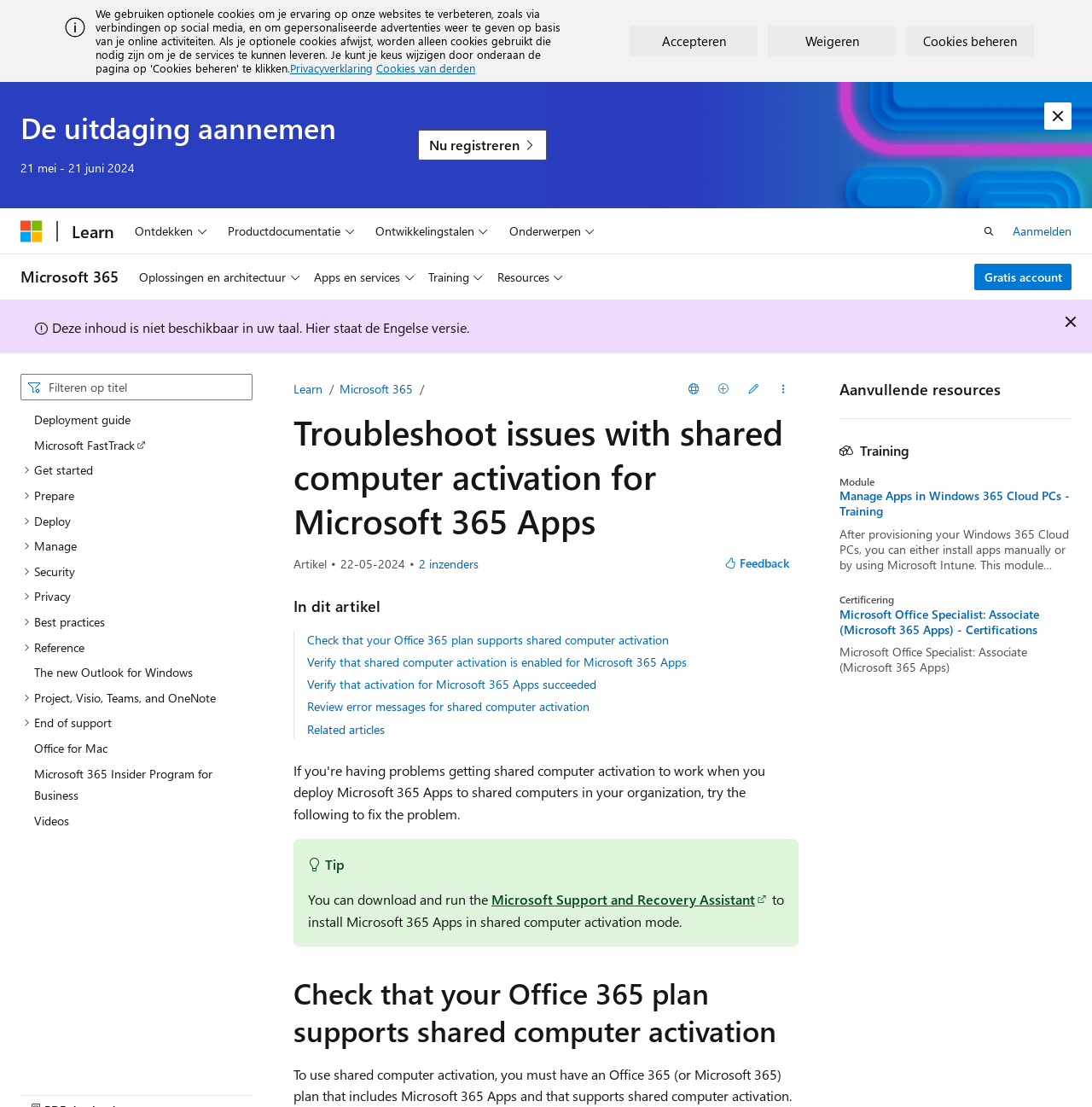Offer a comprehensive description of the webpage’s content and structure.

This webpage is about troubleshooting issues with deployments of Microsoft 365 Apps that are configured to use shared computer activation. 

At the top of the page, there is an alert section with an image and links to "Privacyverklaring" and "Cookies van derden". Below this section, there are buttons to "Accepteren", "Weigeren", and "Cookies beheren". 

On the left side of the page, there is a navigation menu with buttons to "Ontdekken", "Productdocumentatie", "Ontwikkelingstalen", and "Onderwerpen". 

In the main content area, there is a heading "Troubleshoot issues with shared computer activation for Microsoft 365 Apps" followed by a section with links to related articles. 

Below this section, there is a table of contents with links to different sections of the article, including "Check that your Office 365 plan supports shared computer activation", "Verify that shared computer activation is enabled for Microsoft 365 Apps", and "Verify that activation for Microsoft 365 Apps succeeded". 

Each section has a heading and a brief description of the topic. There are also links to "Related articles" and a "Tip" section with a suggestion to download and run the Microsoft Support and Recovery Assistant. 

At the bottom of the page, there is a section with additional resources and a separator line.